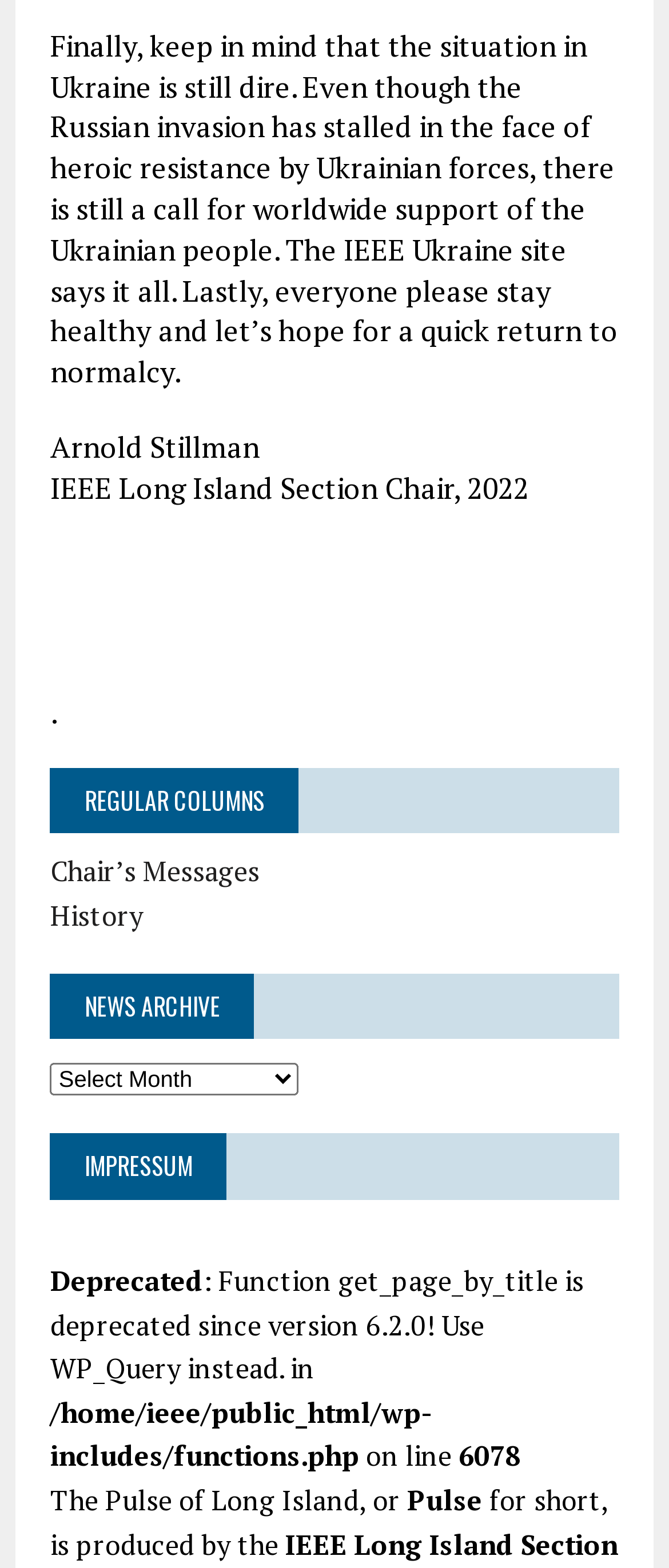Identify the bounding box of the UI component described as: "History".

[0.075, 0.572, 0.213, 0.596]